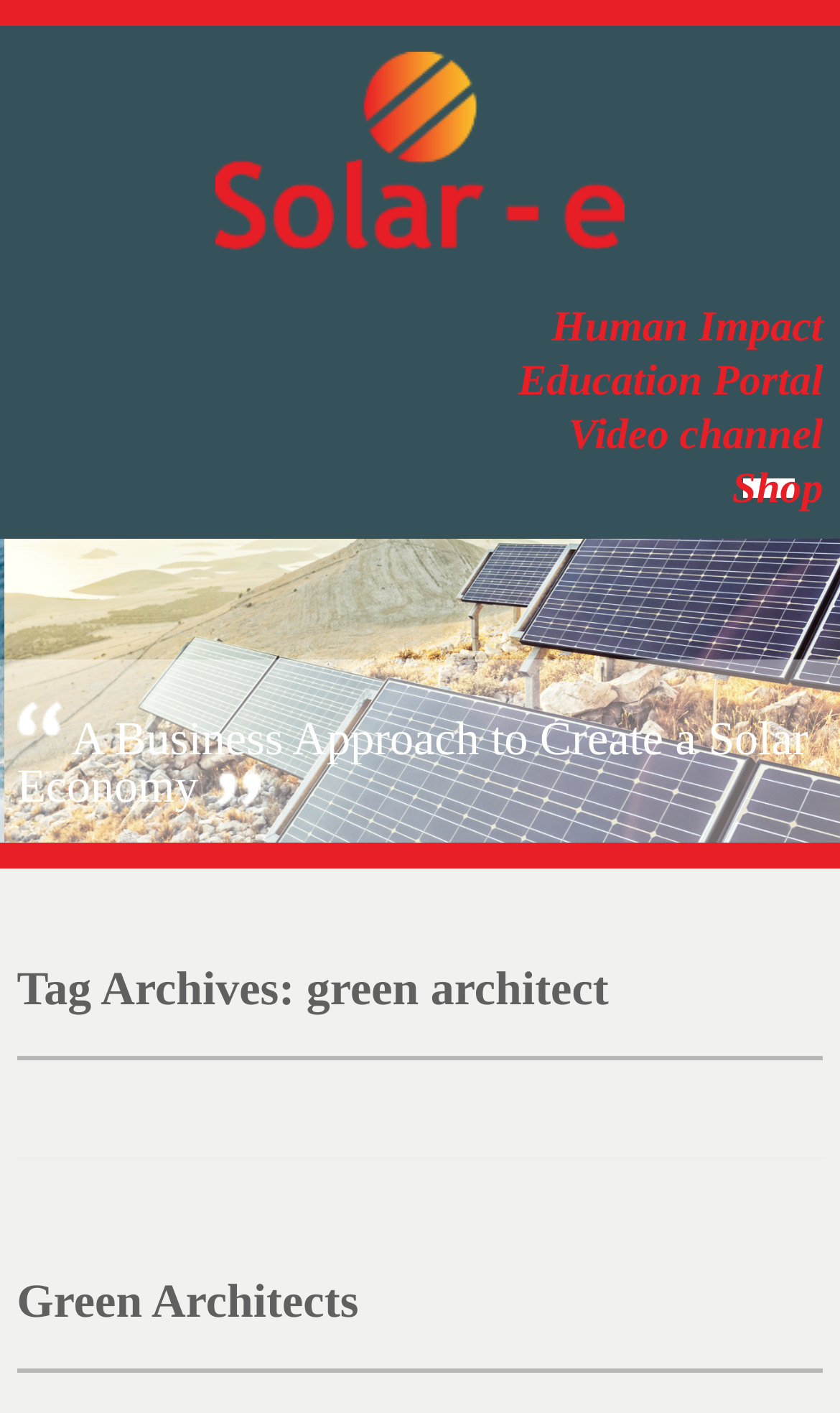How many links are there in the top navigation bar?
By examining the image, provide a one-word or phrase answer.

5